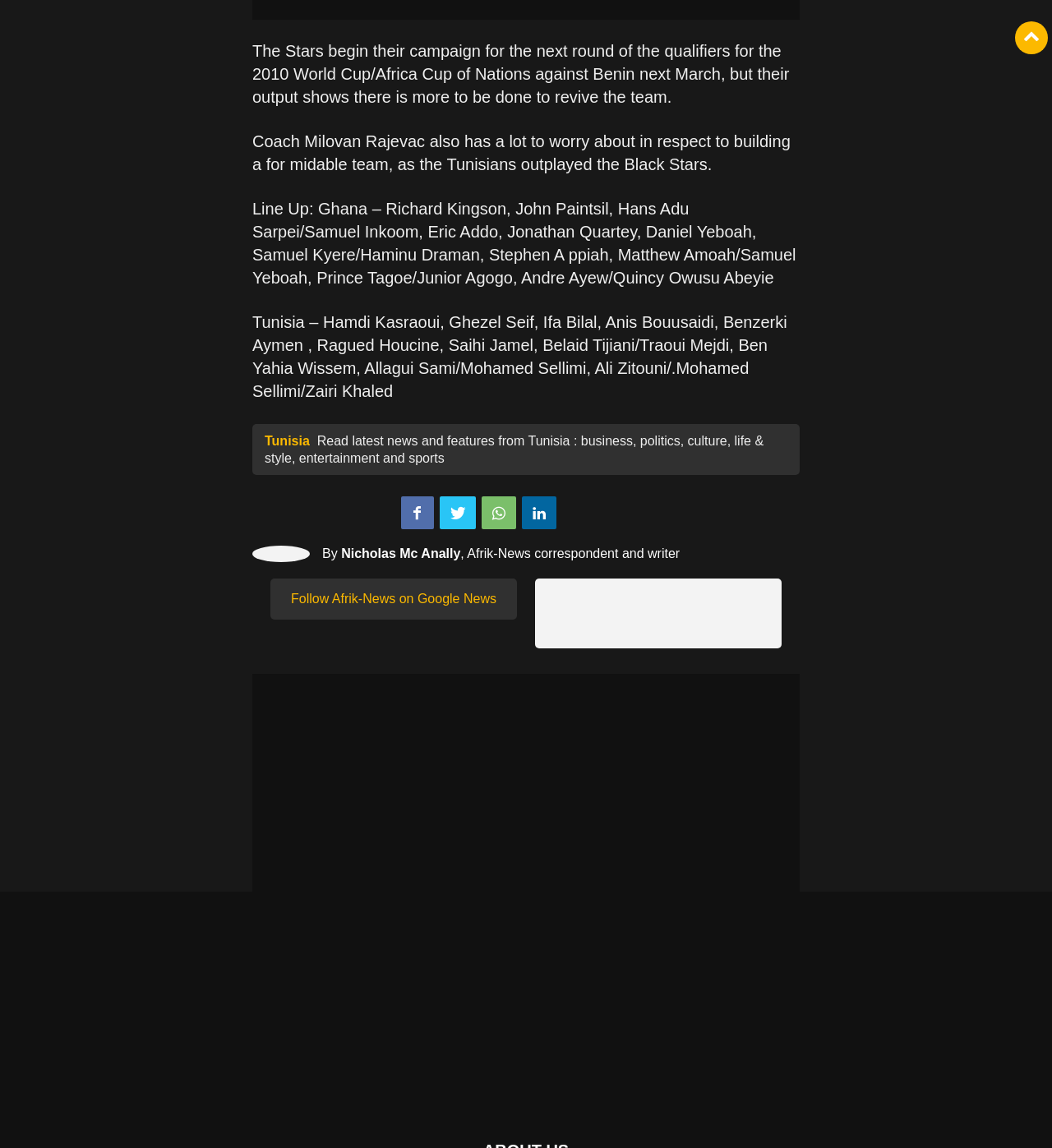Return the bounding box coordinates of the UI element that corresponds to this description: "Linkedin". The coordinates must be given as four float numbers in the range of 0 and 1, [left, top, right, bottom].

[0.496, 0.432, 0.529, 0.461]